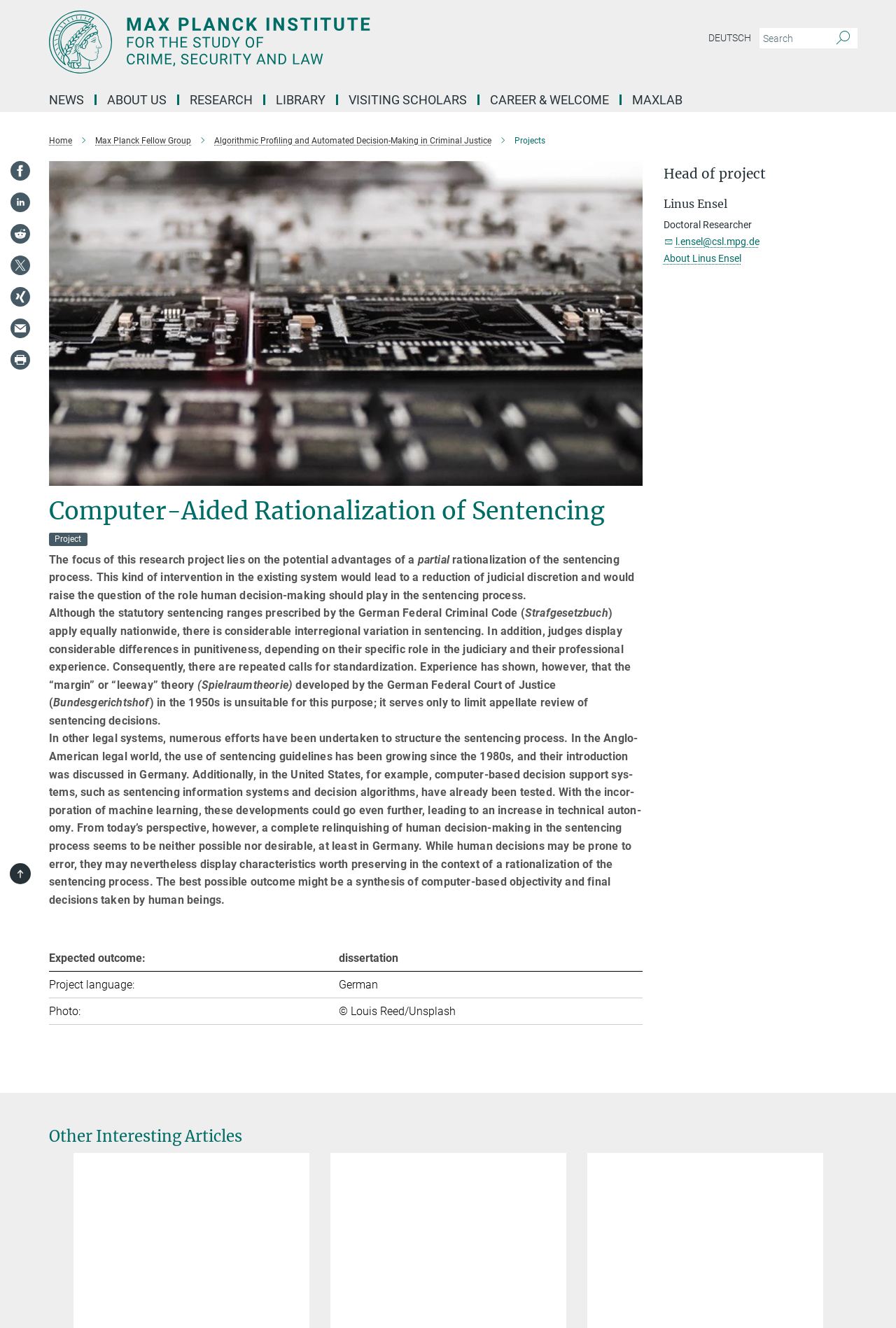Describe all the key features of the webpage in detail.

The webpage is about the "Projects" section of the Max Planck Institute for the Study of Crime, Security and Law. At the top left, there is a logo of the institute, which is a link to the homepage. Next to it, there is a language selection option with "DEUTSCH" as the only option. A search bar is located at the top right, with a search button next to it.

Below the search bar, there is a main navigation menu with seven items: "NEWS", "ABOUT US", "RESEARCH", "LIBRARY", "VISITING SCHOLARS", "CAREER & WELCOME", and "MAXLAB". Each item is a link to a corresponding page.

The main content of the page is an article about a research project, "Computer-Aided Rationalization of Sentencing". The article is divided into several sections, including an introduction, a description of the project's focus, and an explanation of the potential advantages of a partial rationalization of the sentencing process. There are also several paragraphs discussing the current state of sentencing in Germany and other legal systems.

On the right side of the article, there are several social media links, including Facebook, LinkedIn, Reddit, Twitter, Xing, and E-Mail. There is also a "Print" link.

At the bottom of the article, there is a section about the project's expected outcome, which is a dissertation. The project language is German, and there is a photo credited to Louis Reed/Unsplash.

Below the article, there is a section about the head of the project, Linus Ensel, with a link to his email address and a brief description.

Finally, there is a section titled "Other Interesting Articles" with three images and links to related articles. At the very bottom of the page, there is a "TOP" link that takes the user back to the top of the page.